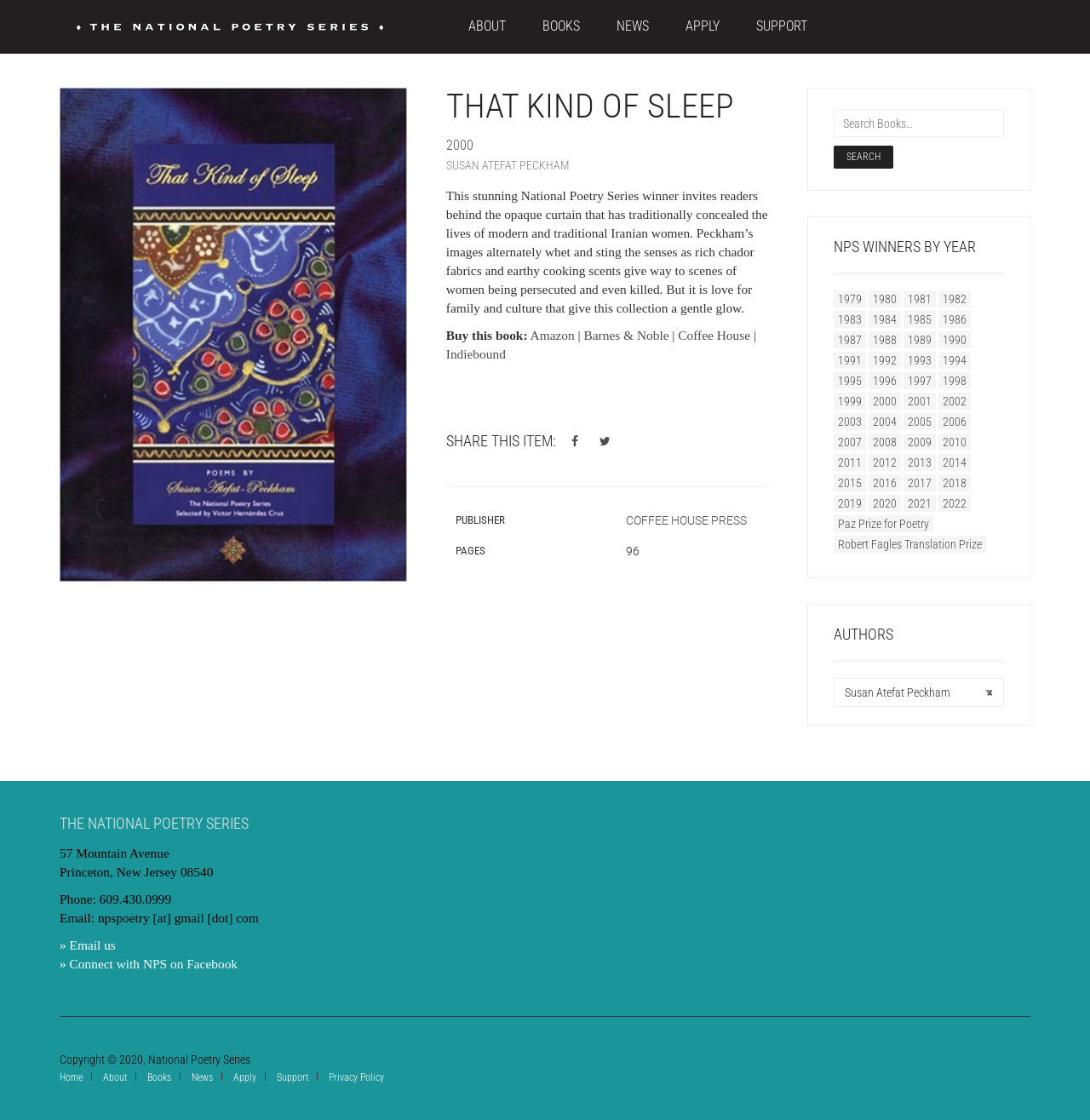Craft a detailed narrative of the webpage's structure and content.

This webpage is about a poetry book titled "That Kind of Sleep" by Susan Atefat Peckham, which is a National Poetry Series winner. At the top of the page, there is a navigation menu with links to "ABOUT", "BOOKS", "NEWS", "APPLY", and "SUPPORT". Below the navigation menu, there is a section with a title "That Kind of Sleep" and a "+" button next to it. 

On the left side of the page, there is a section with a heading "THAT KIND OF SLEEP 2000" and a link to the year "2000". Below this heading, there is a paragraph describing the book, which invites readers to explore the lives of modern and traditional Iranian women through the author's images. The paragraph also mentions that the book is a gentle and loving portrayal of family and culture.

Underneath the paragraph, there are links to buy the book from various online retailers, including Amazon, Barnes & Noble, Coffee House, and Indiebound. Next to the links, there is a section with a heading "SHARE THIS ITEM:" and social media links to share the book.

On the right side of the page, there is a section with a tab list that provides additional information about the book, including the publisher, Coffee House Press, and the number of pages, 96. 

At the bottom of the page, there is a search bar and a section with a heading "NPS WINNERS BY YEAR", which lists links to National Poetry Series winners from 1979 to 2014.